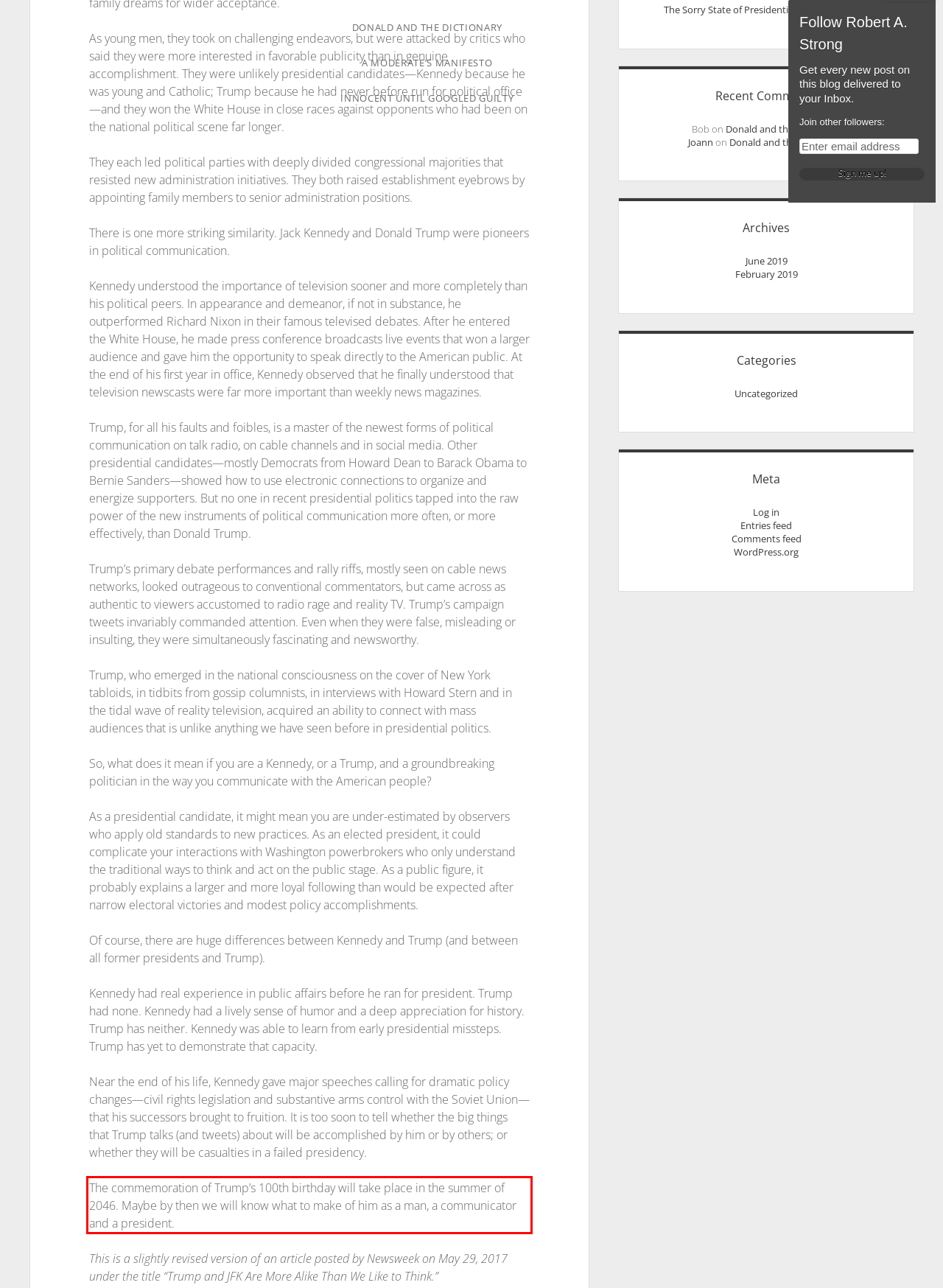Locate the red bounding box in the provided webpage screenshot and use OCR to determine the text content inside it.

The commemoration of Trump’s 100th birthday will take place in the summer of 2046. Maybe by then we will know what to make of him as a man, a communicator and a president.